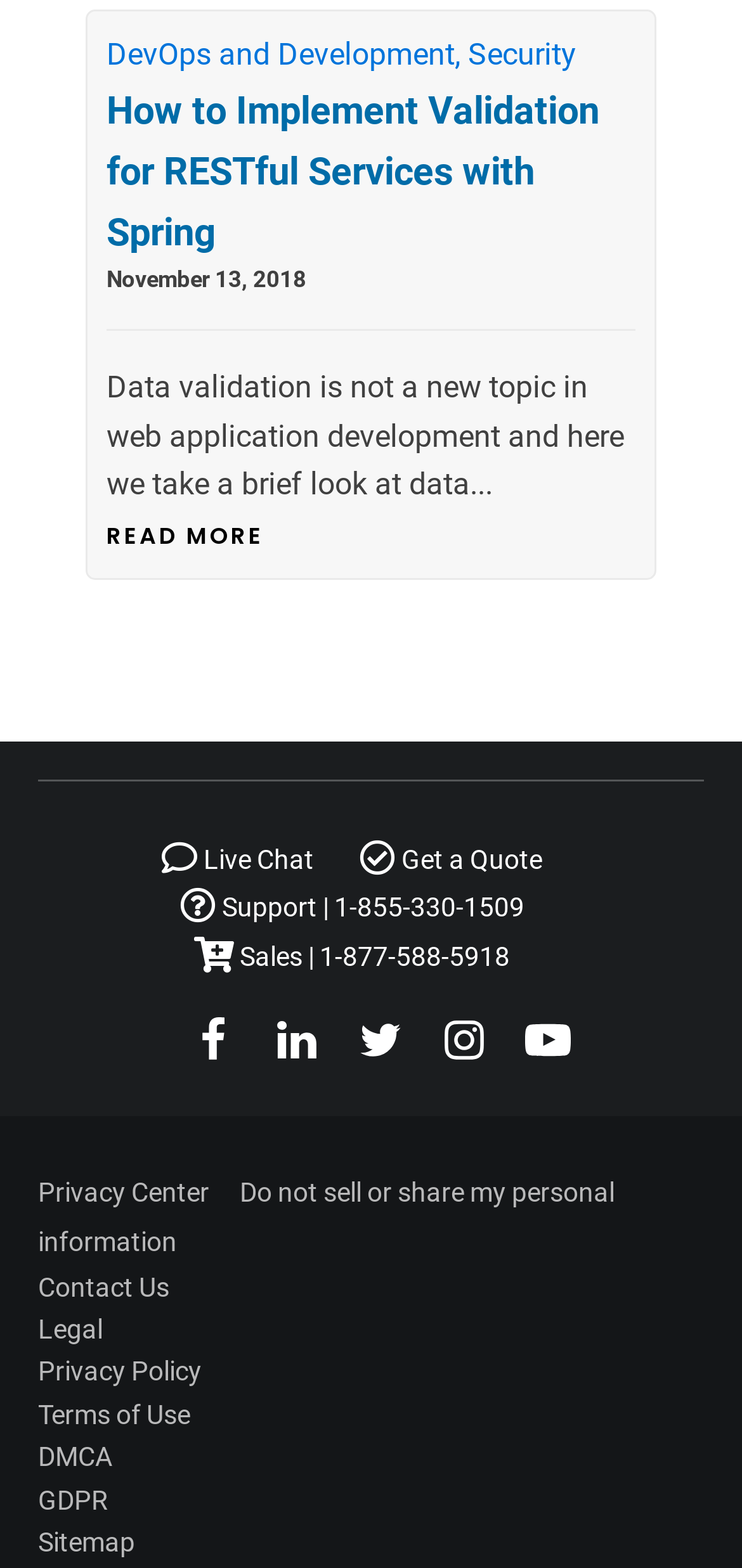Could you determine the bounding box coordinates of the clickable element to complete the instruction: "Start a live chat"? Provide the coordinates as four float numbers between 0 and 1, i.e., [left, top, right, bottom].

[0.267, 0.538, 0.423, 0.557]